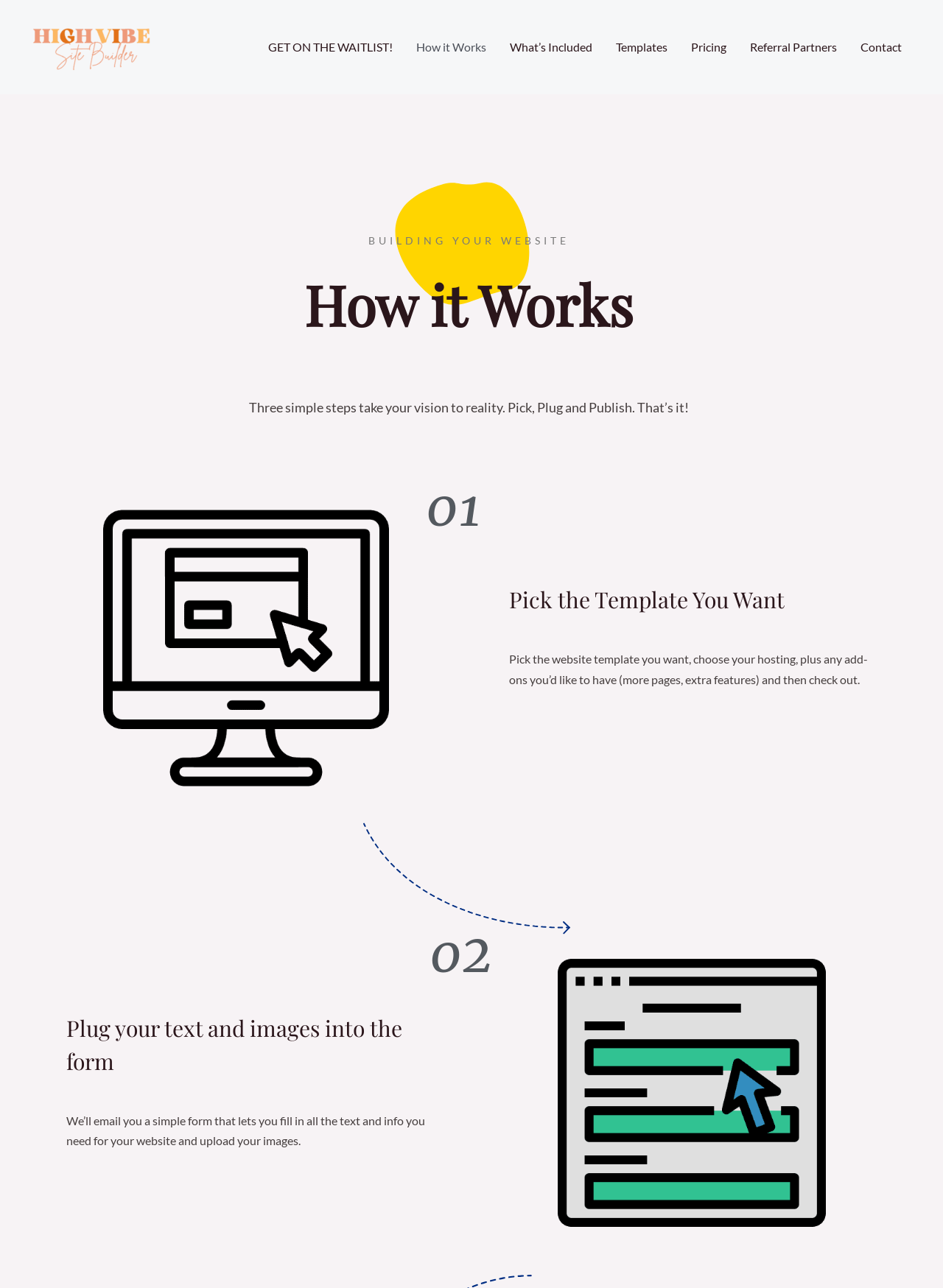Using the image as a reference, answer the following question in as much detail as possible:
What is the first step in building a website?

The webpage explains the three steps involved in building a website, and the first step is to pick the template you want. This information can be found in the section with the heading '01'.